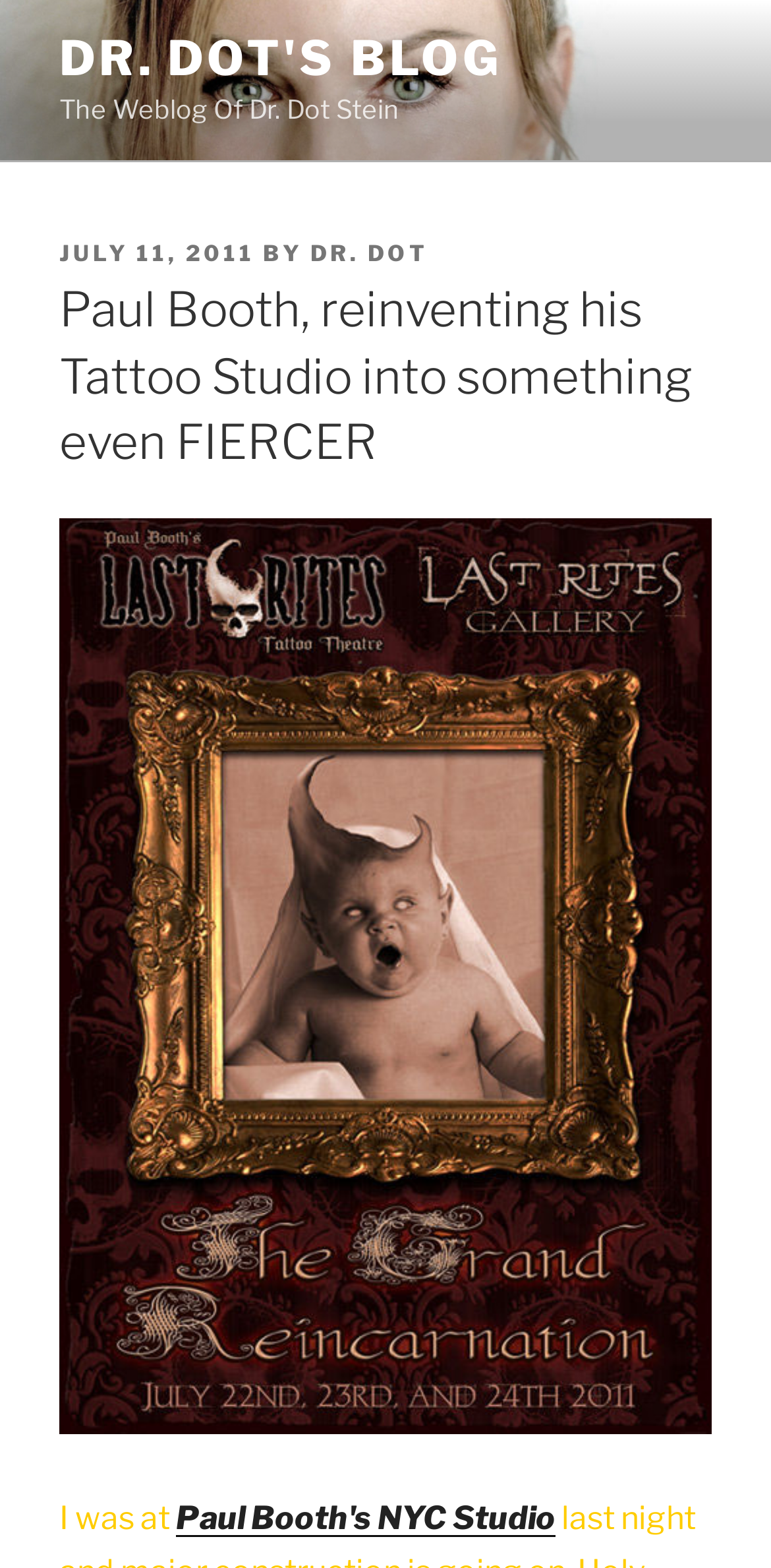What is the blogger talking about in the blog post?
Could you answer the question in a detailed manner, providing as much information as possible?

The question can be answered by looking at the content of the blog post, which mentions Paul Booth and his Tattoo Studio. The blogger is talking about Paul Booth's Tattoo Studio and how he is reinventing it.